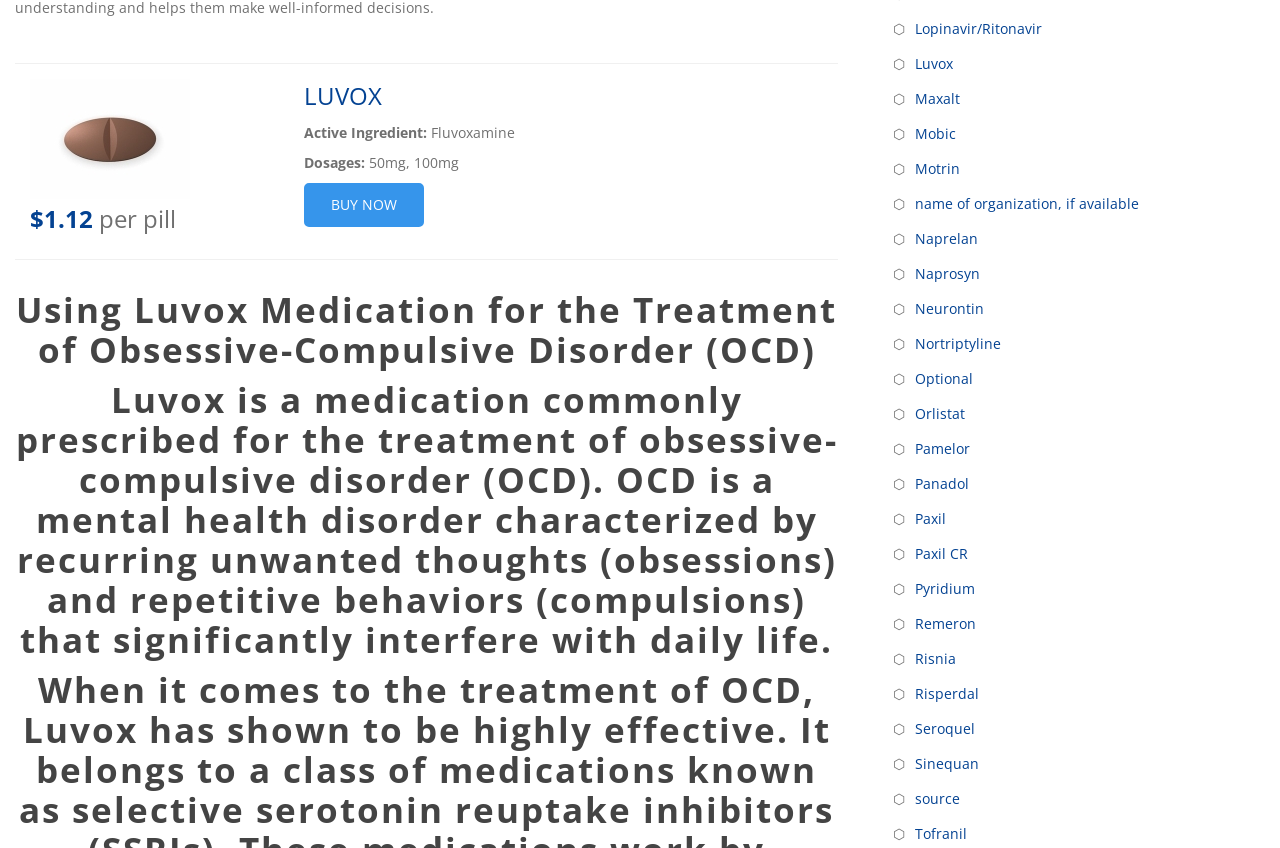Please determine the bounding box coordinates of the element to click on in order to accomplish the following task: "Check information about Seroquel". Ensure the coordinates are four float numbers ranging from 0 to 1, i.e., [left, top, right, bottom].

[0.711, 0.842, 0.766, 0.876]